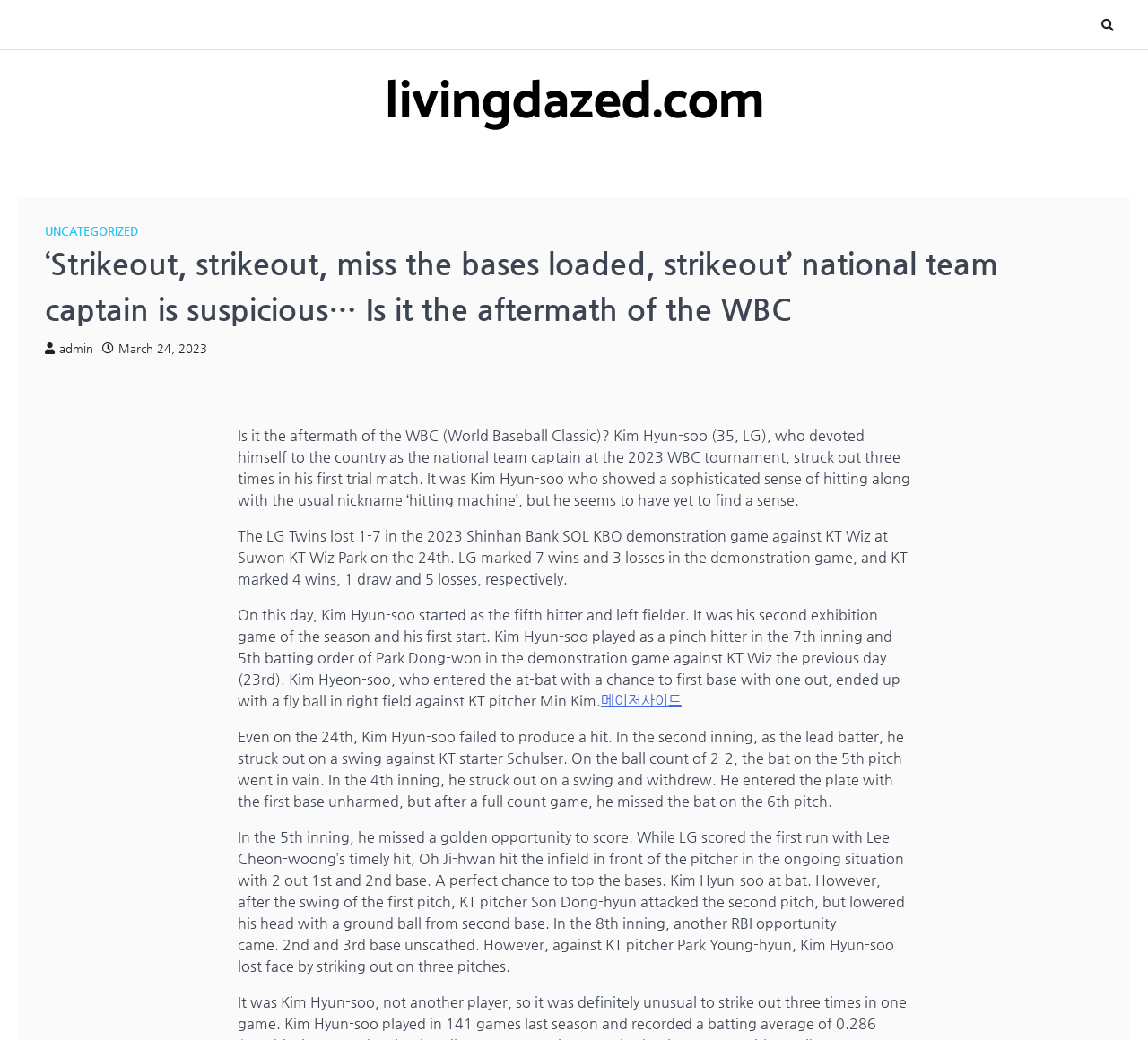Answer briefly with one word or phrase:
What is the name of the KT pitcher in the 5th inning?

Son Dong-hyun